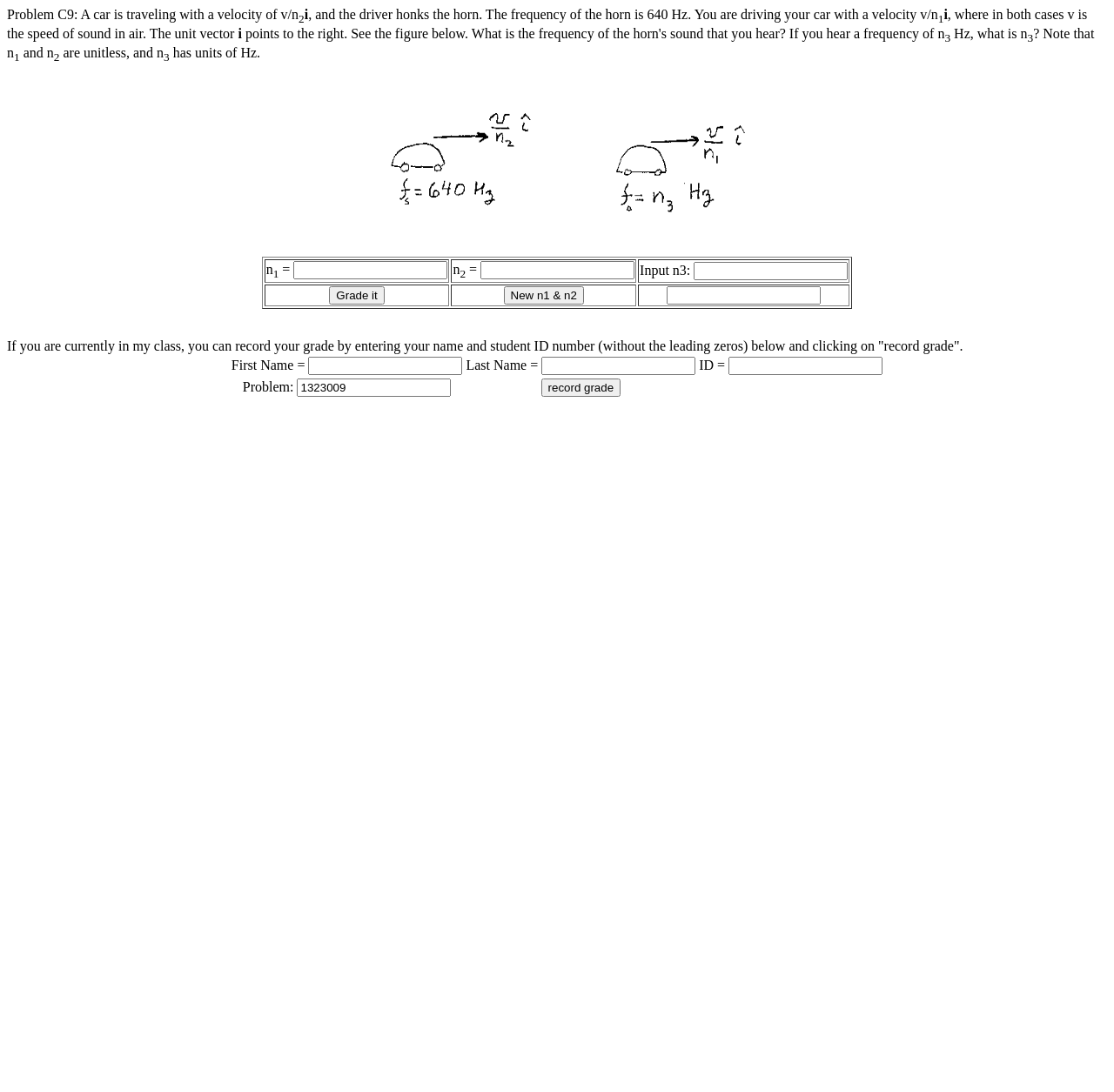Identify the bounding box coordinates of the section that should be clicked to achieve the task described: "Enter n1 value".

[0.237, 0.237, 0.403, 0.259]